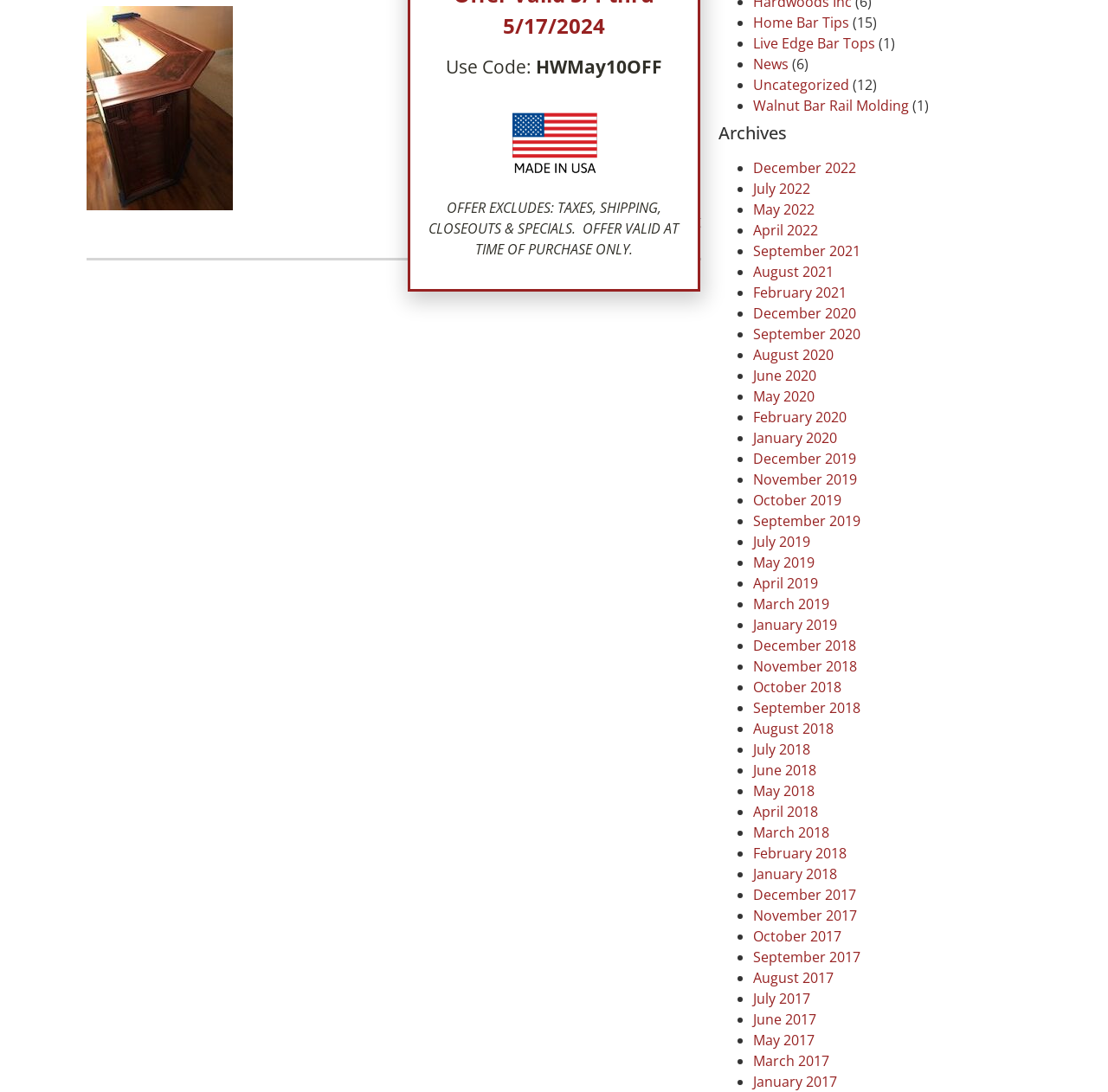Calculate the bounding box coordinates for the UI element based on the following description: "Live Edge Bar Tops". Ensure the coordinates are four float numbers between 0 and 1, i.e., [left, top, right, bottom].

[0.68, 0.031, 0.79, 0.048]